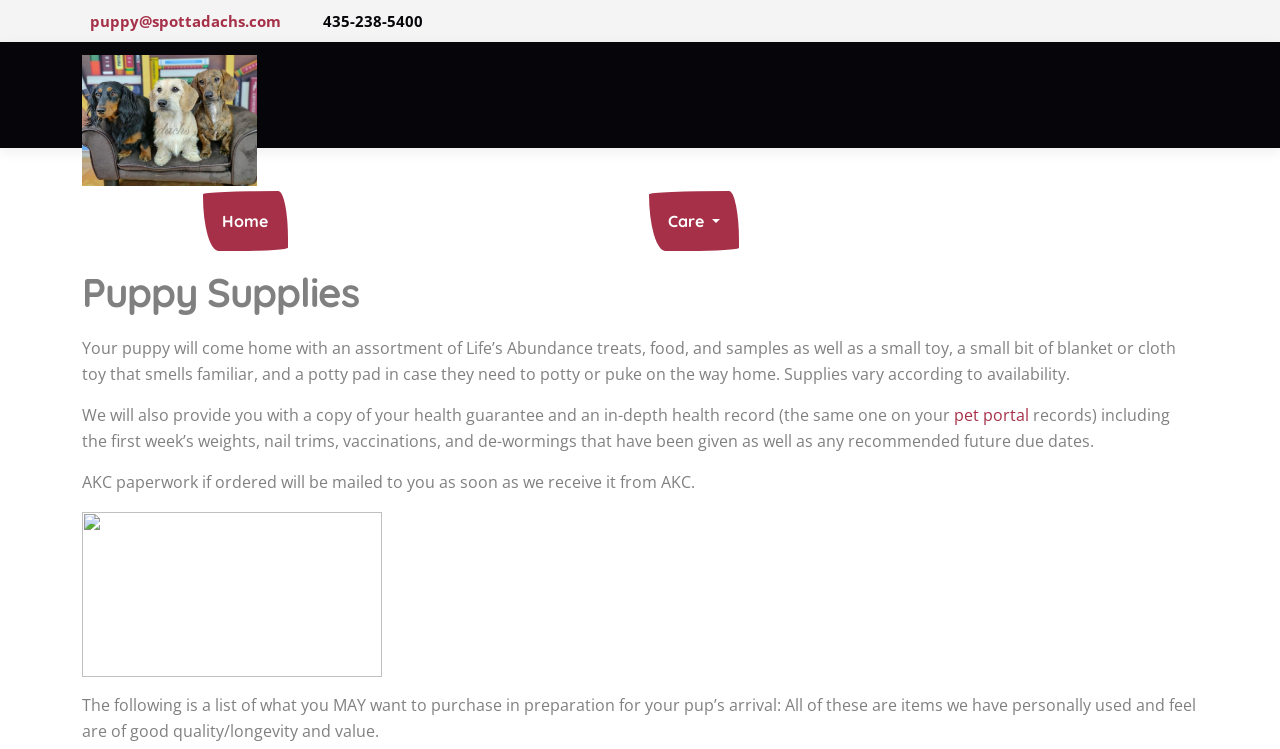Please specify the coordinates of the bounding box for the element that should be clicked to carry out this instruction: "Learn more about puppy care". The coordinates must be four float numbers between 0 and 1, formatted as [left, top, right, bottom].

[0.507, 0.255, 0.578, 0.335]